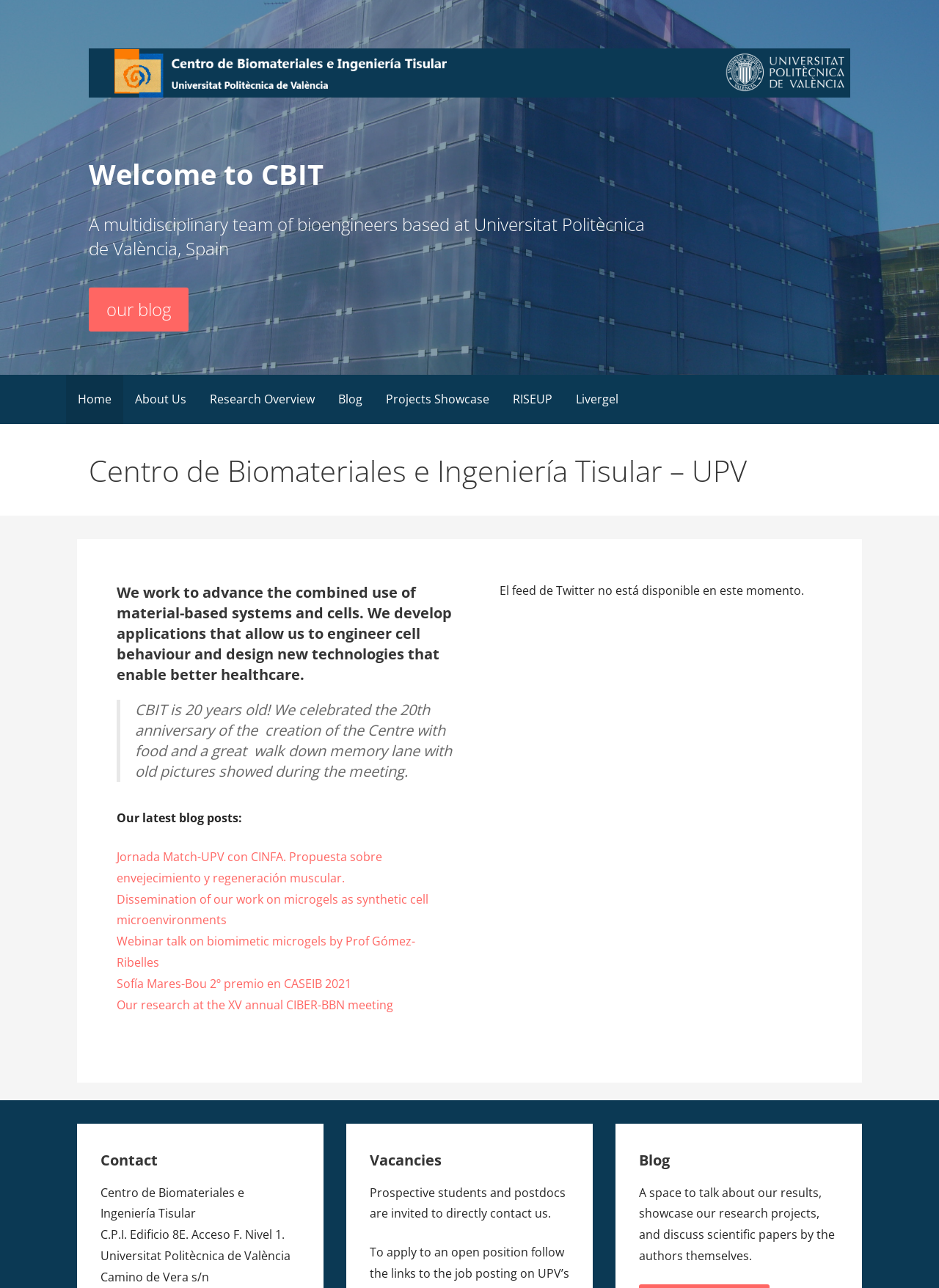Provide the bounding box for the UI element matching this description: "aria-label="Twitter" title="Twitter"".

None